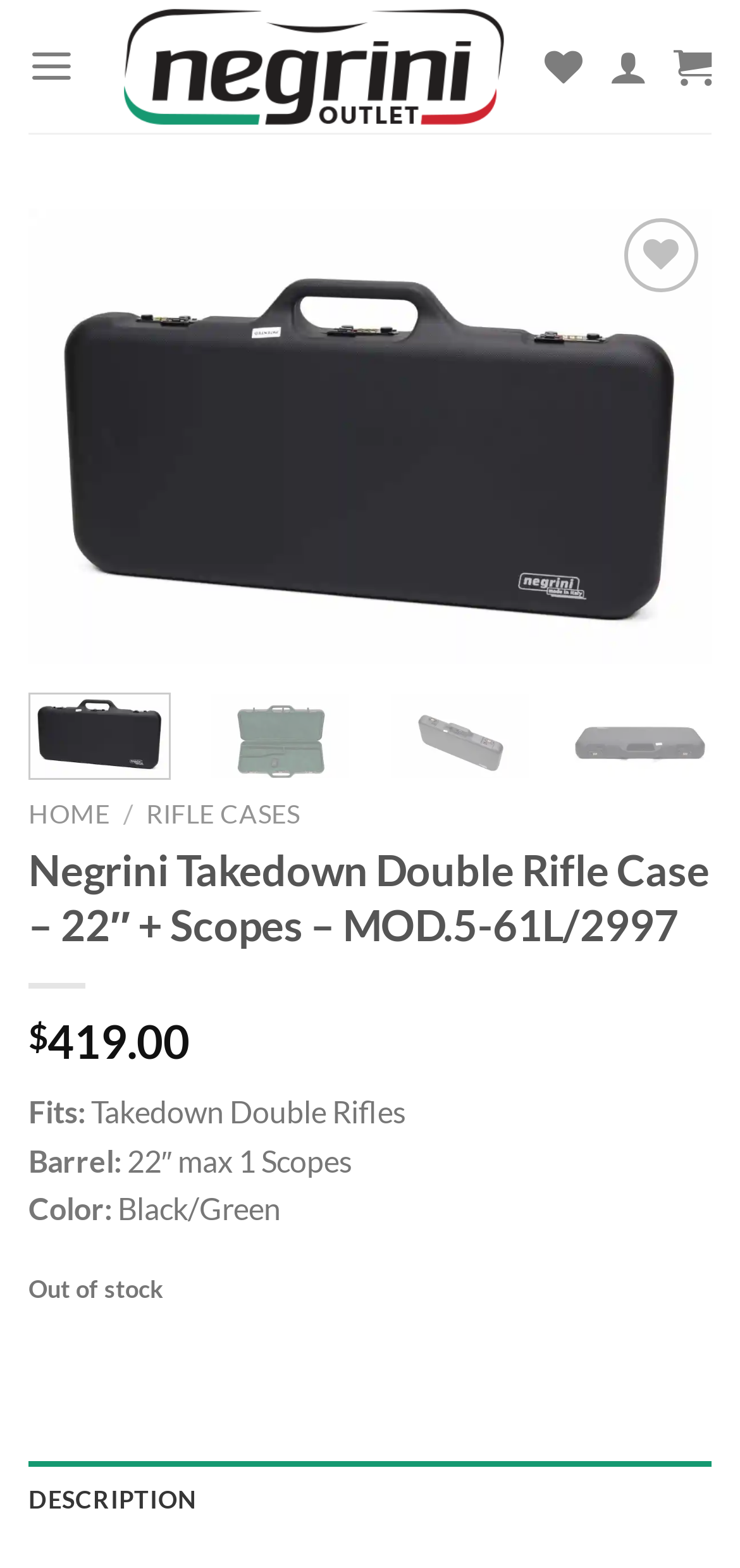What is the maximum barrel length of the rifle case?
Using the visual information from the image, give a one-word or short-phrase answer.

22 inches